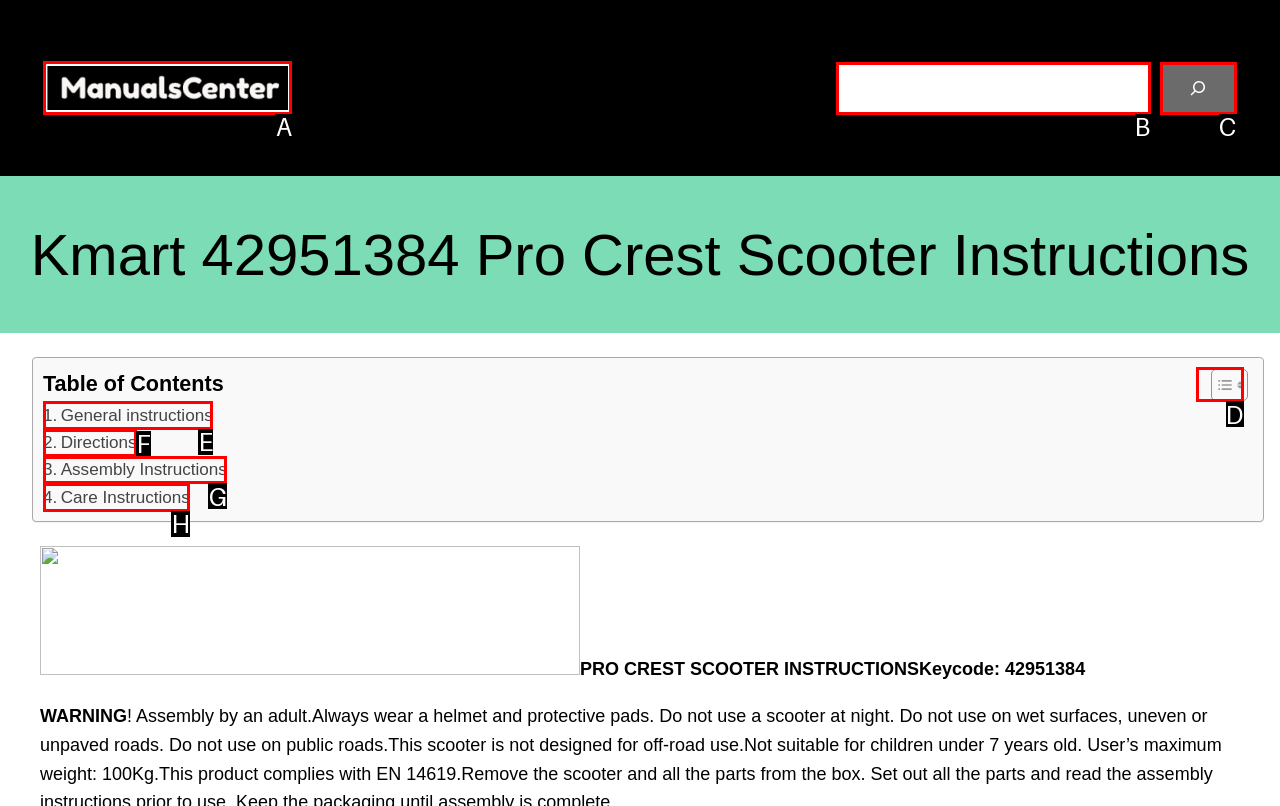Match the description: Directions to the correct HTML element. Provide the letter of your choice from the given options.

F